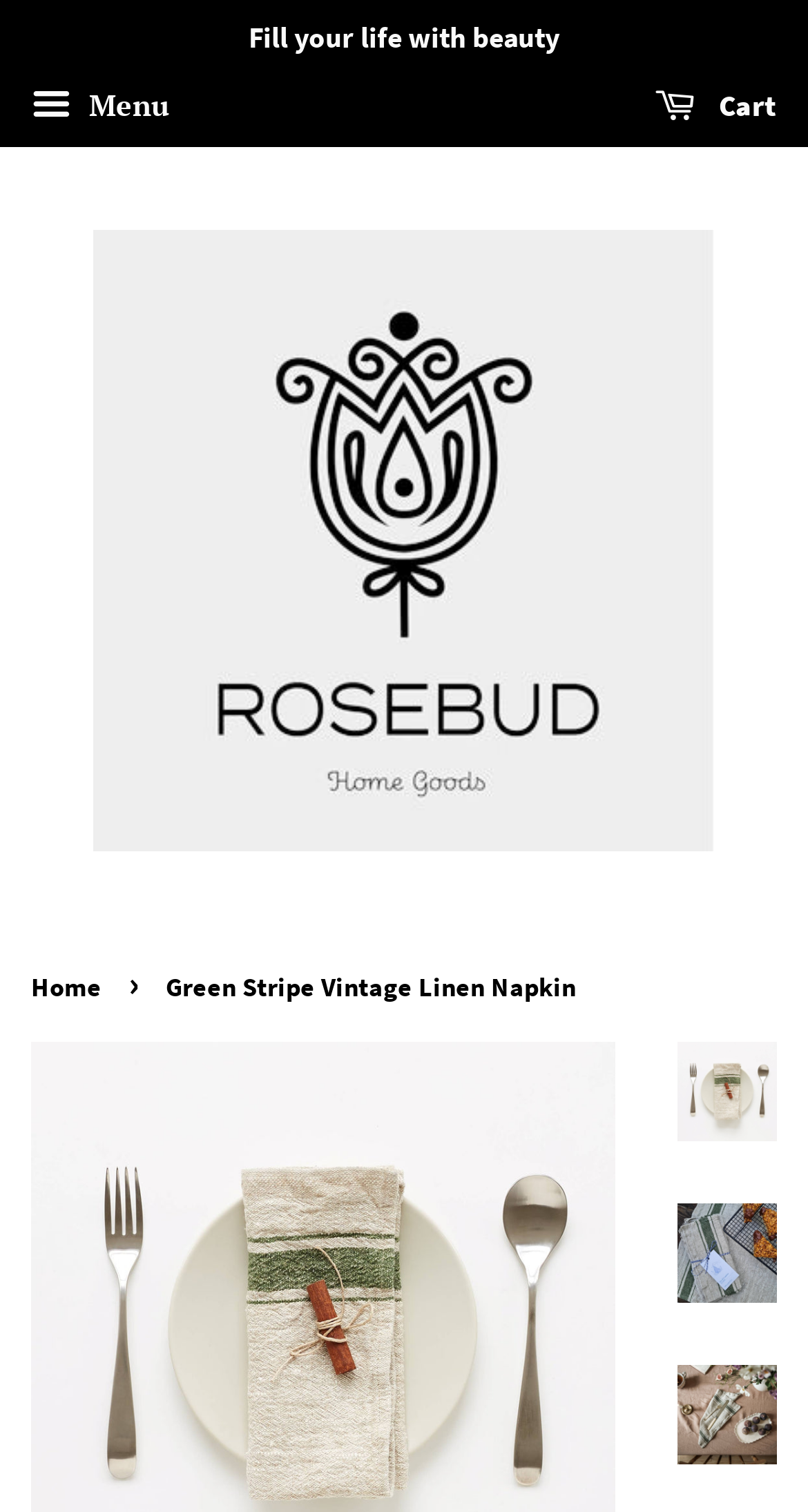Determine the primary headline of the webpage.

Green Stripe Vintage Linen Napkin